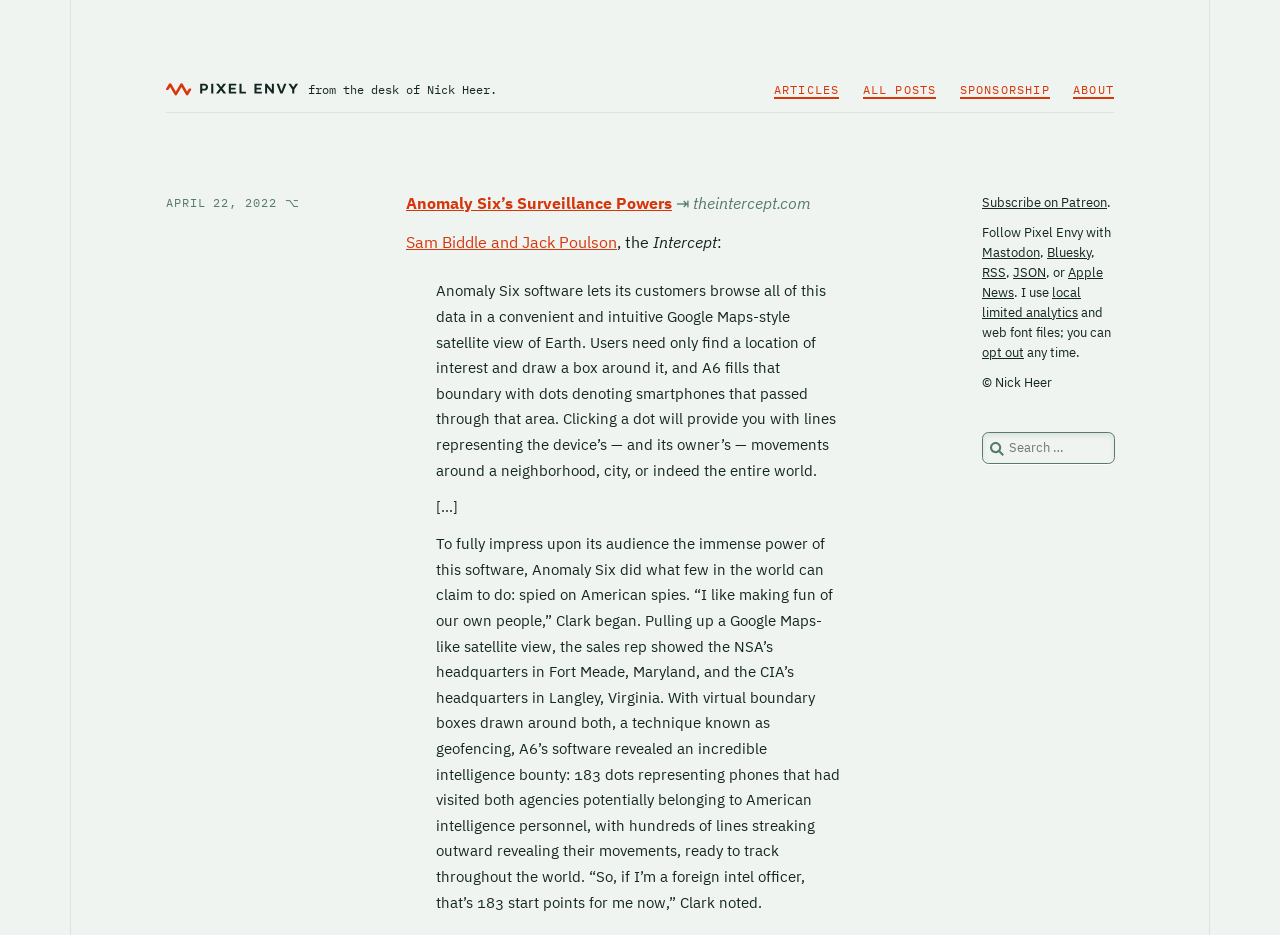Kindly determine the bounding box coordinates for the area that needs to be clicked to execute this instruction: "Click the 'ARTICLES' link".

[0.605, 0.088, 0.656, 0.106]